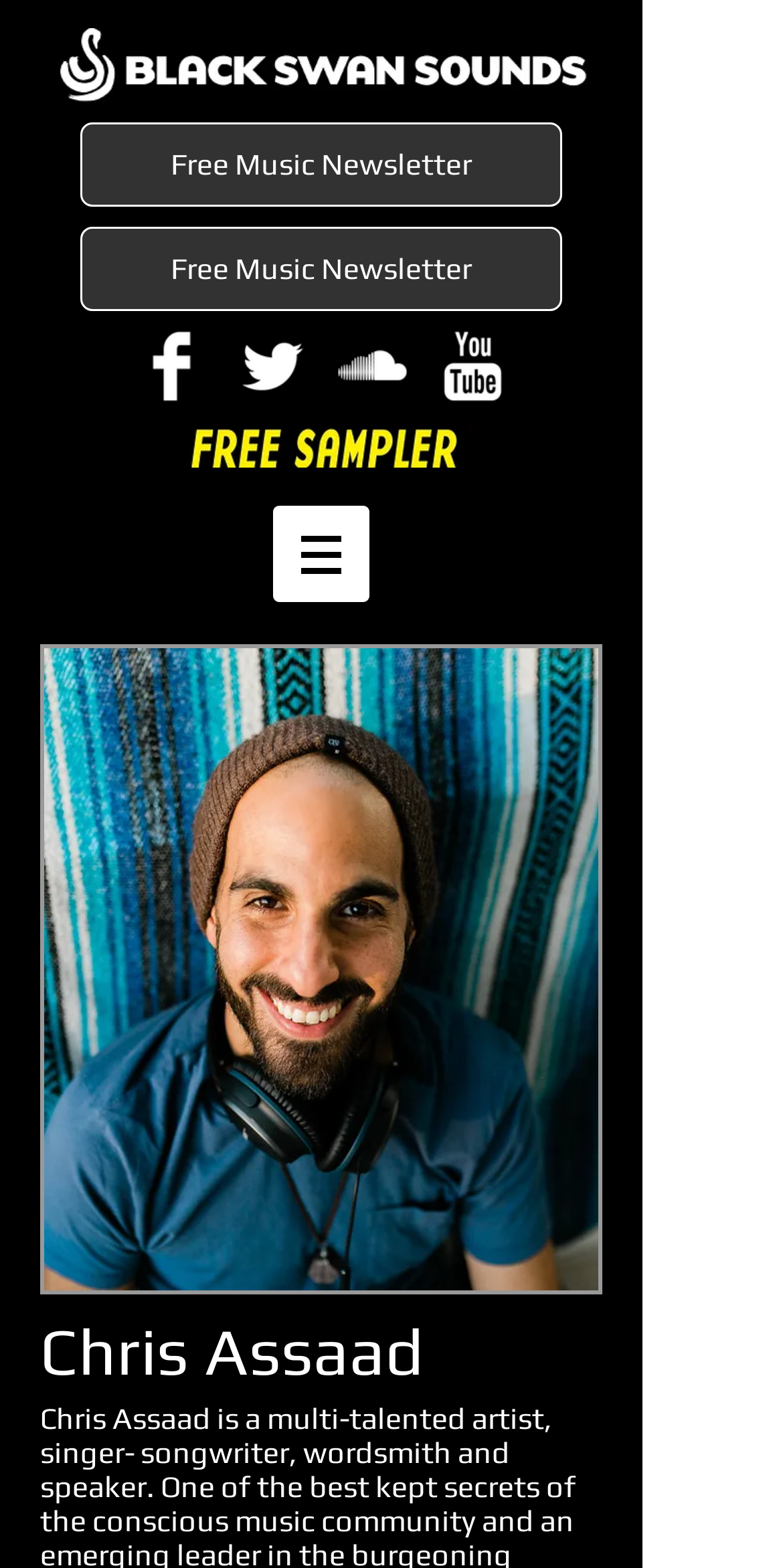Bounding box coordinates must be specified in the format (top-left x, top-left y, bottom-right x, bottom-right y). All values should be floating point numbers between 0 and 1. What are the bounding box coordinates of the UI element described as: aria-label="SoundCloud Clean"

[0.431, 0.211, 0.521, 0.256]